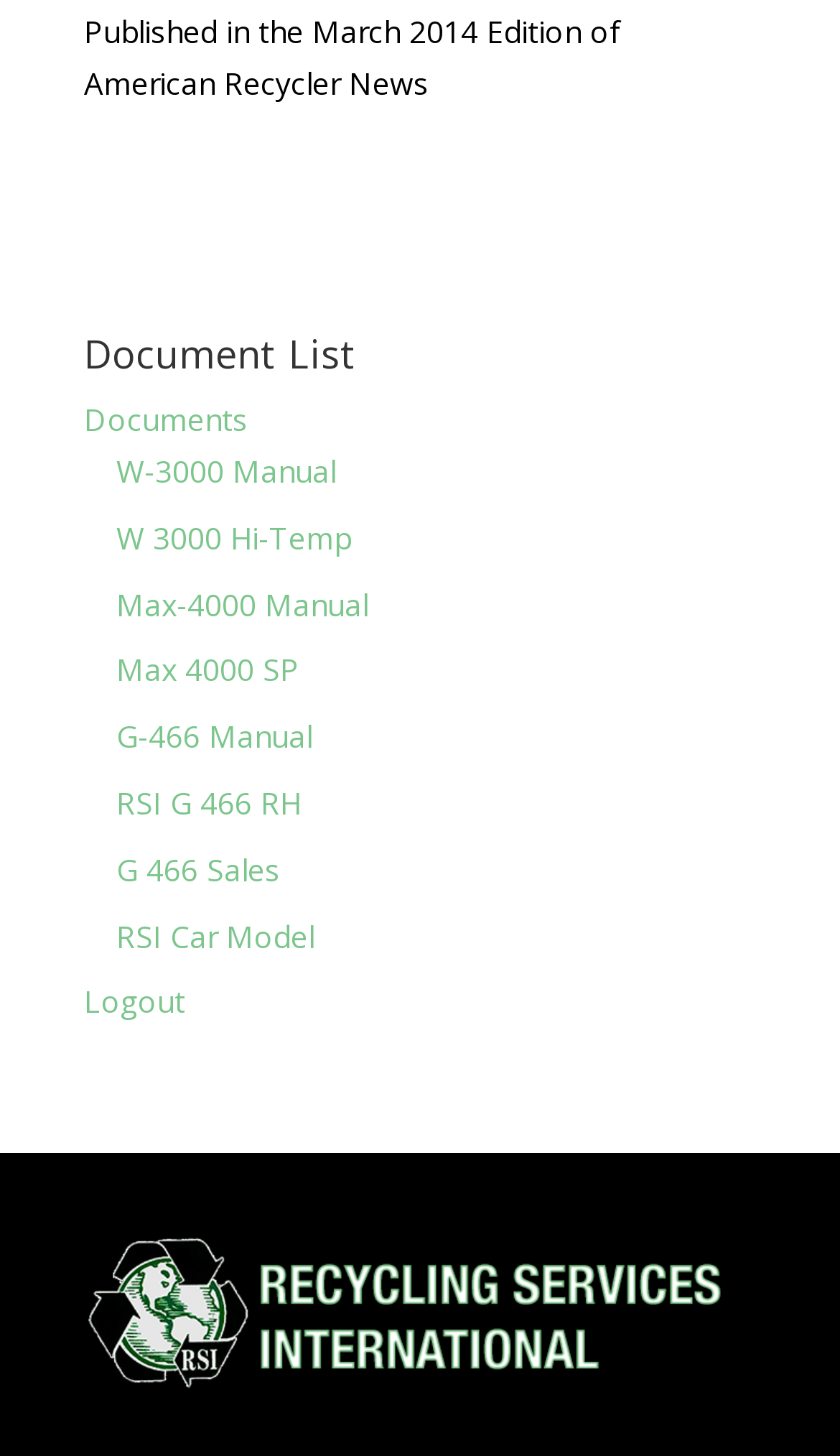Please reply to the following question using a single word or phrase: 
What is the last document in the list?

RSI Car Model